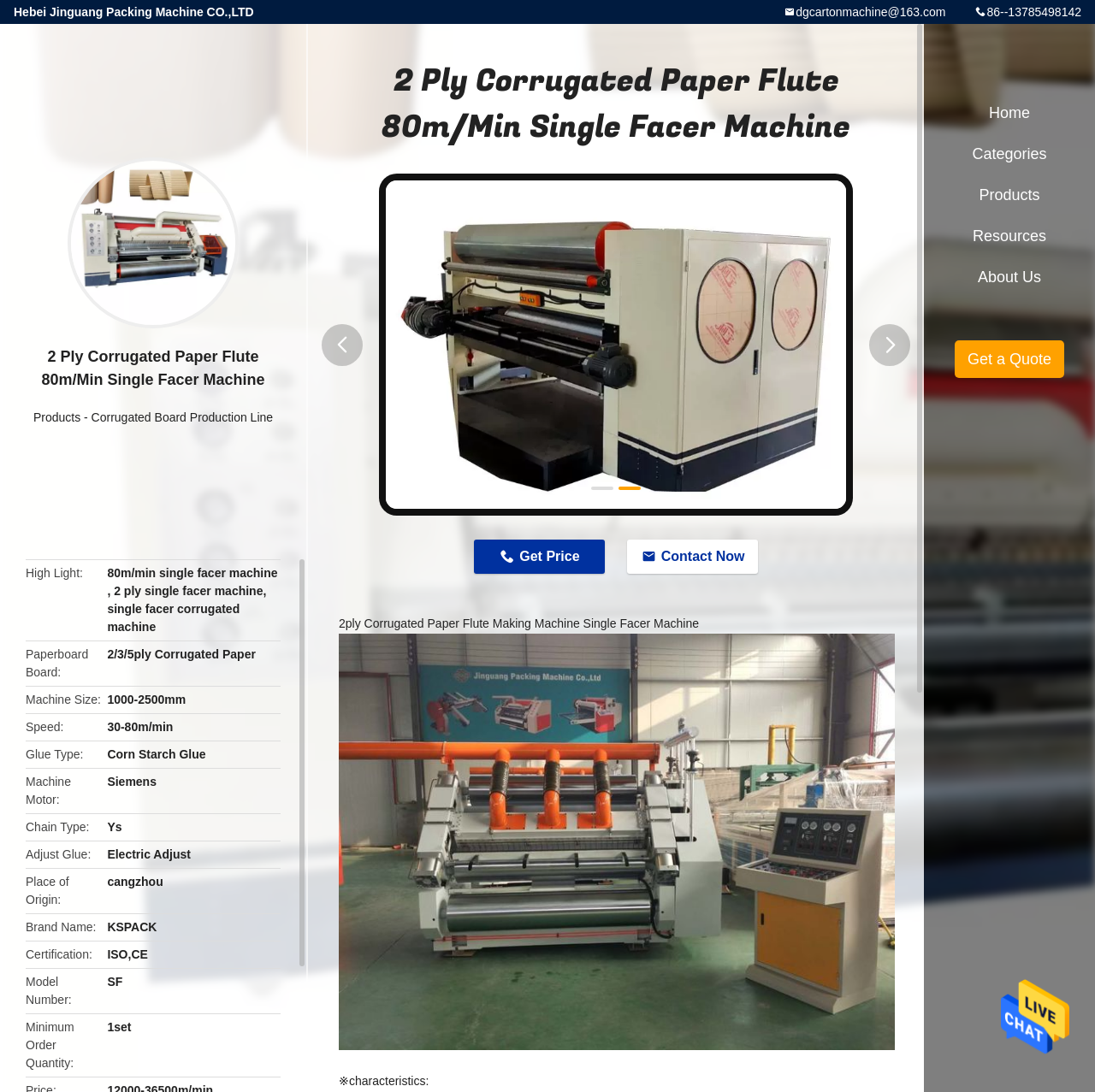Answer the question with a brief word or phrase:
What is the speed of the machine?

30-80m/min